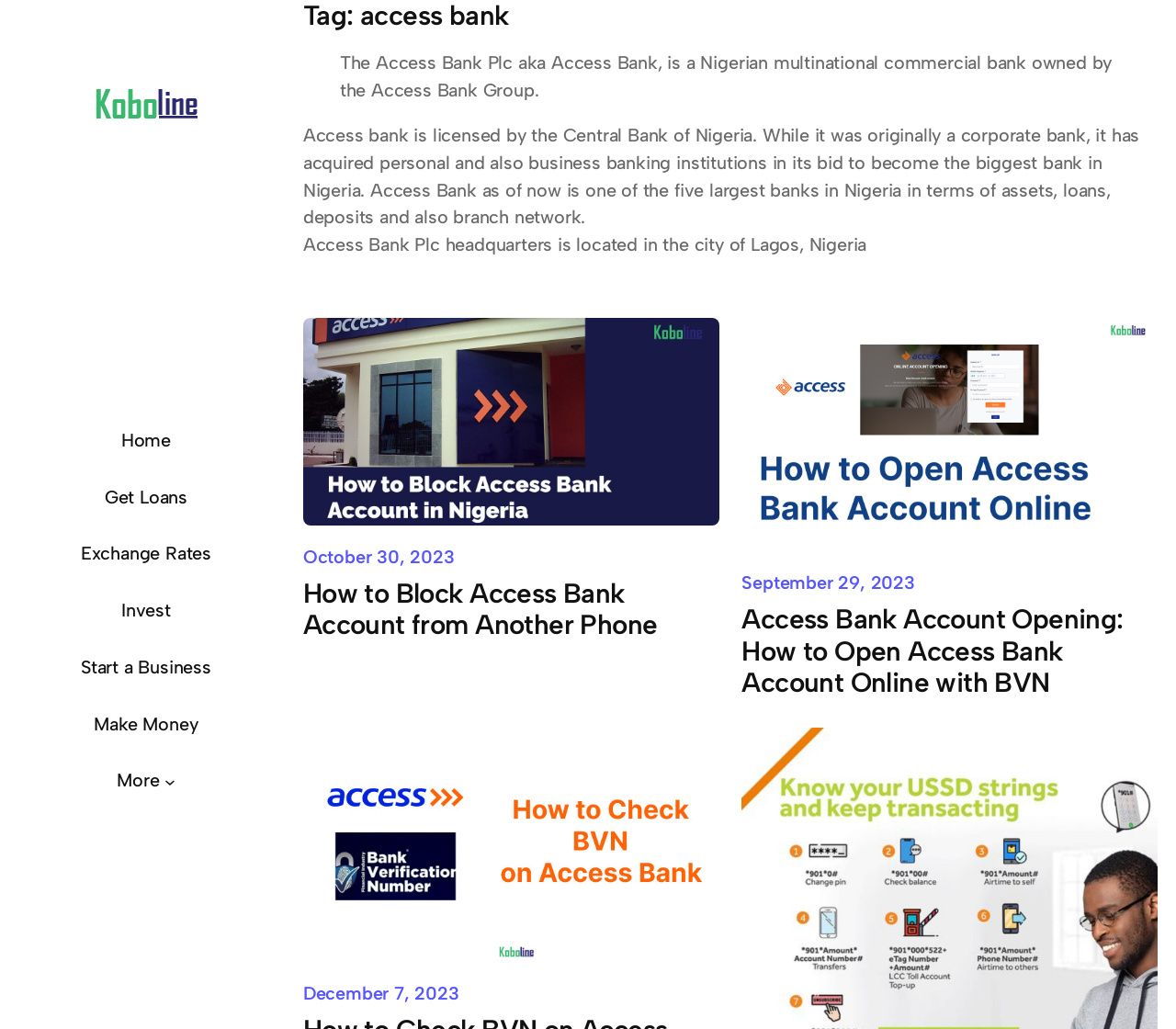What is Access Bank?
Answer the question with a single word or phrase by looking at the picture.

Nigerian multinational commercial bank